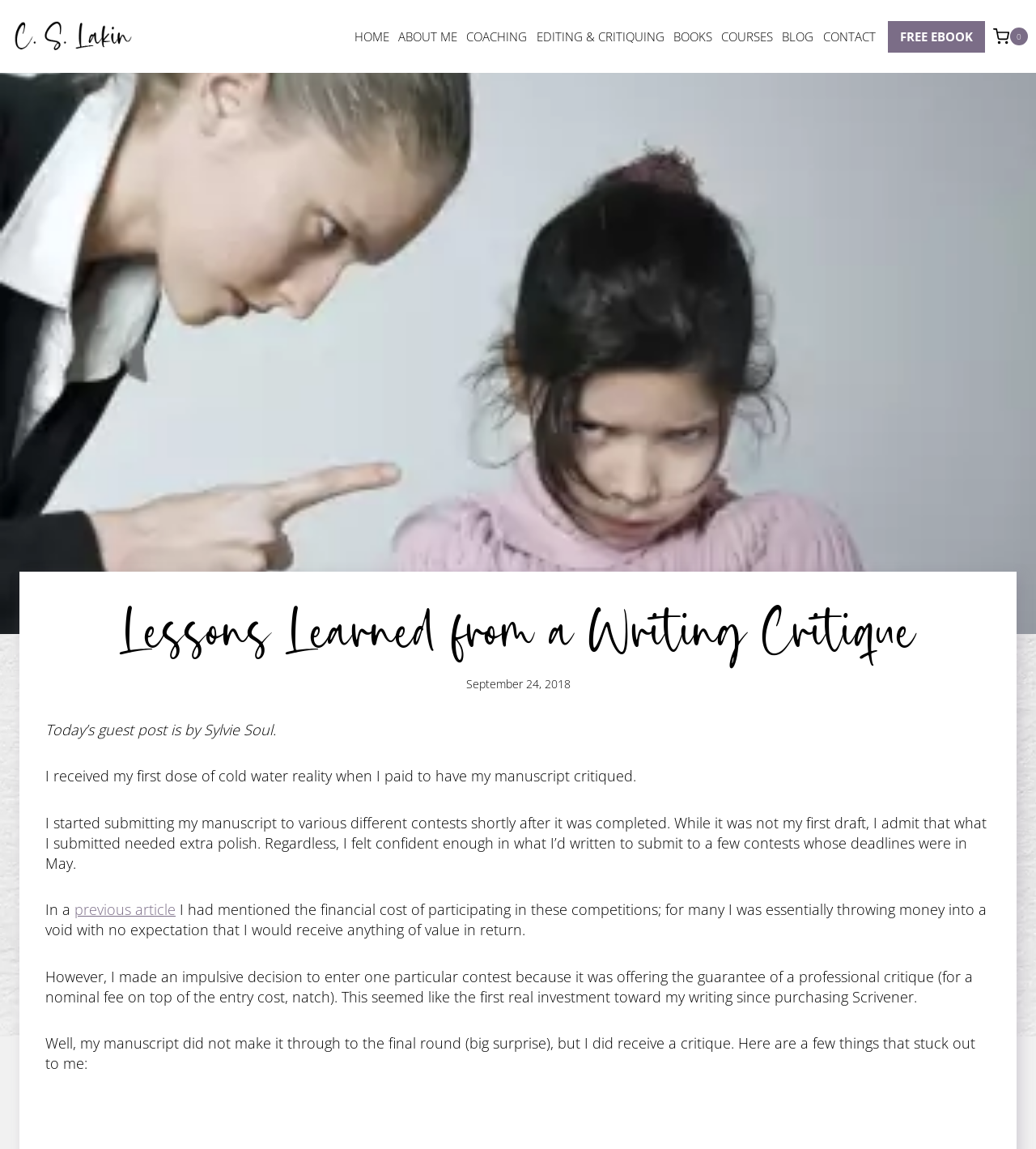Please find the bounding box coordinates of the clickable region needed to complete the following instruction: "Click on the 'Entertainment' link". The bounding box coordinates must consist of four float numbers between 0 and 1, i.e., [left, top, right, bottom].

None